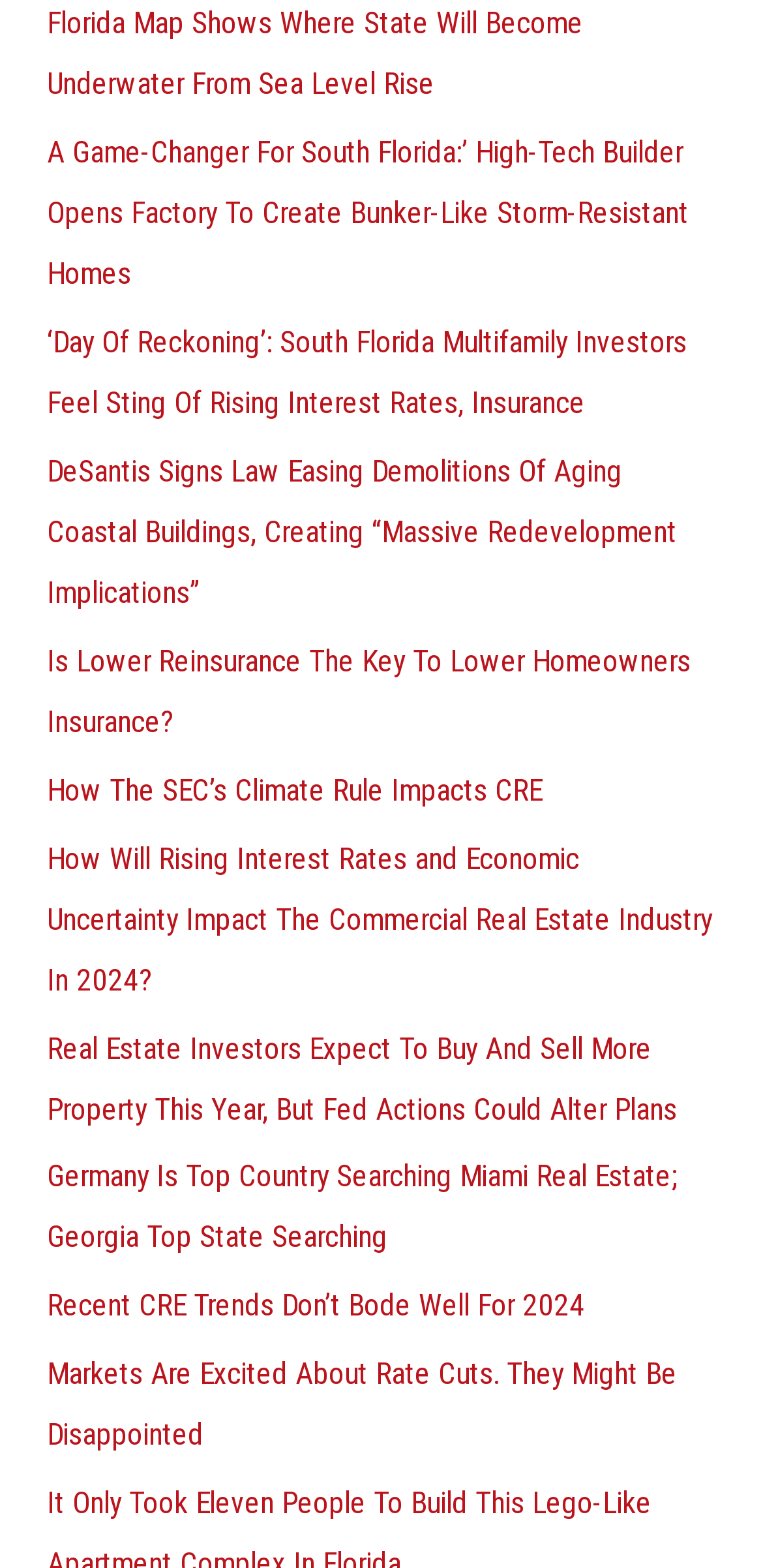Identify the coordinates of the bounding box for the element that must be clicked to accomplish the instruction: "Check out Markets Are Excited About Rate Cuts".

[0.061, 0.865, 0.887, 0.927]